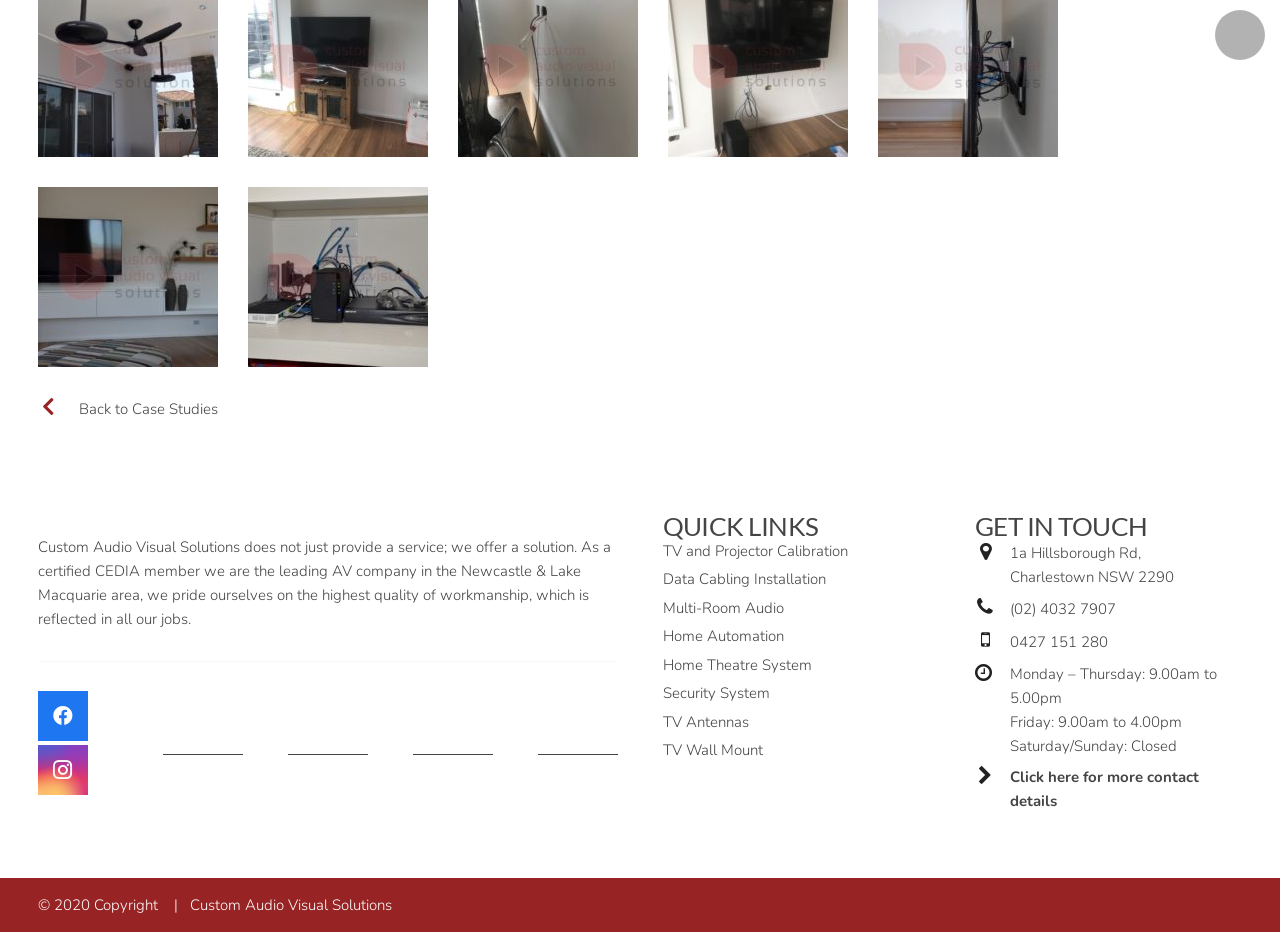Find the UI element described as: "Asia & Pacific" and predict its bounding box coordinates. Ensure the coordinates are four float numbers between 0 and 1, [left, top, right, bottom].

None